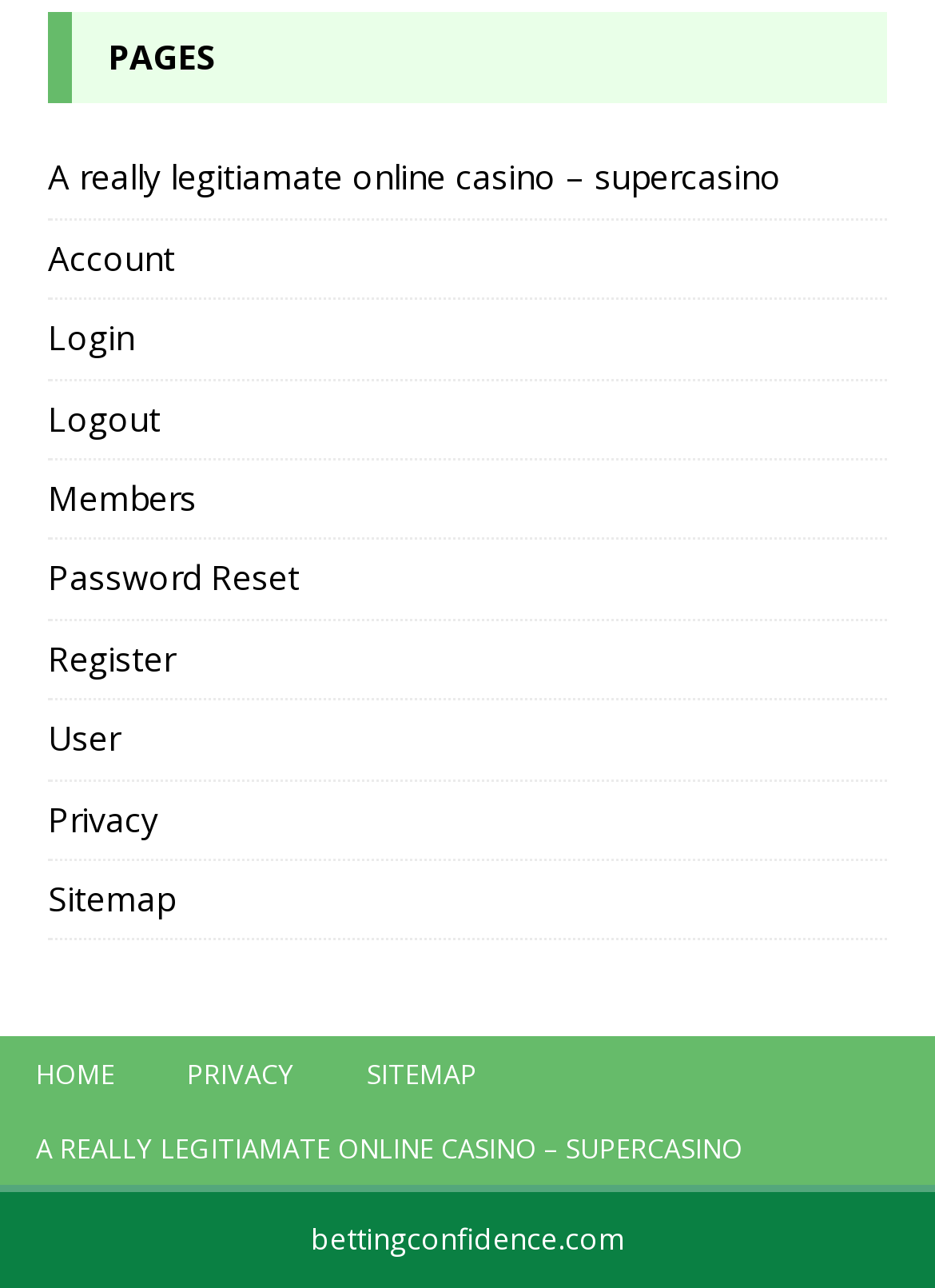What is the domain name of the website?
Please give a detailed and elaborate answer to the question.

The domain name of the website can be found at the bottom of the webpage, where it is displayed as 'bettingconfidence.com'.